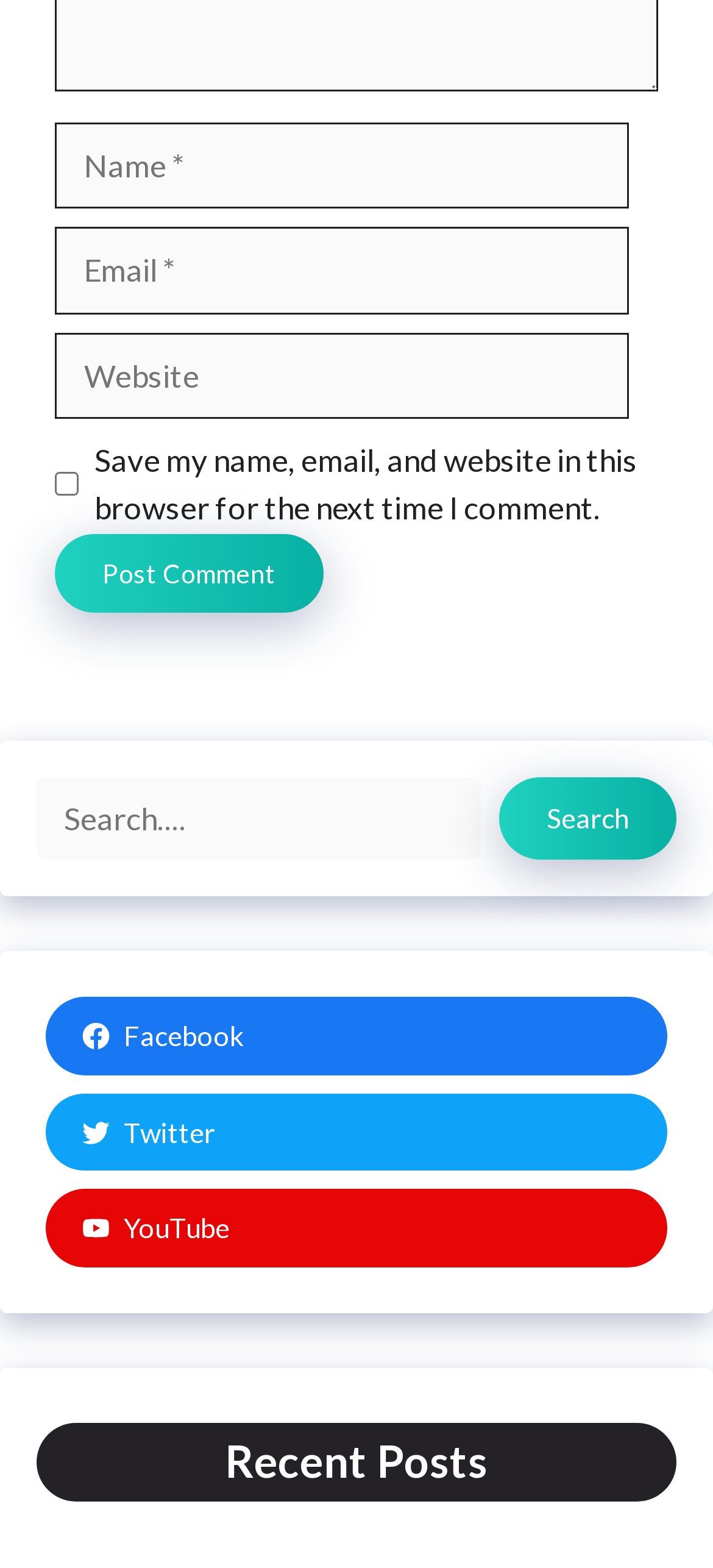Find the bounding box coordinates of the clickable area that will achieve the following instruction: "Enter your name".

[0.077, 0.078, 0.882, 0.133]